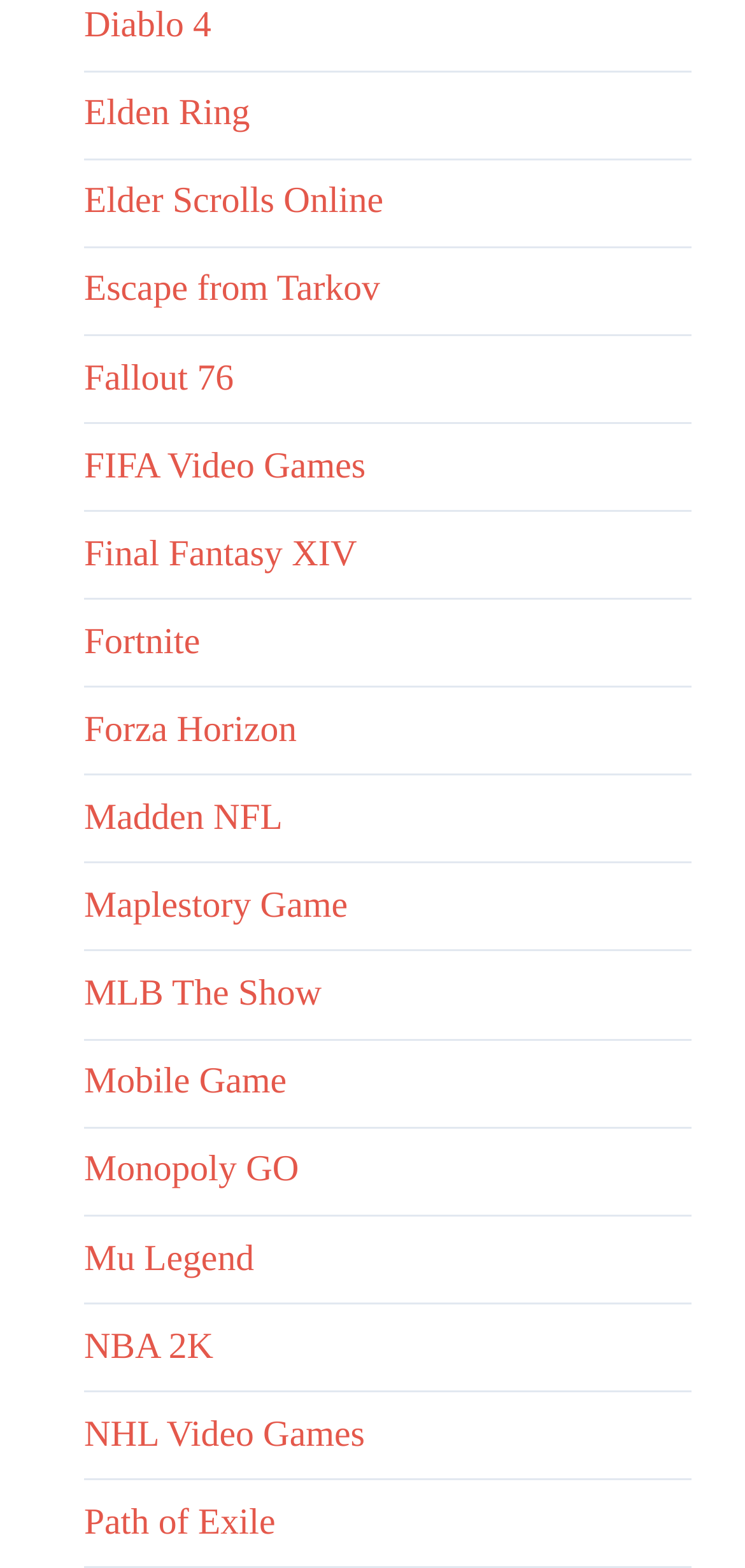What is the first game listed?
From the image, provide a succinct answer in one word or a short phrase.

Diablo 4